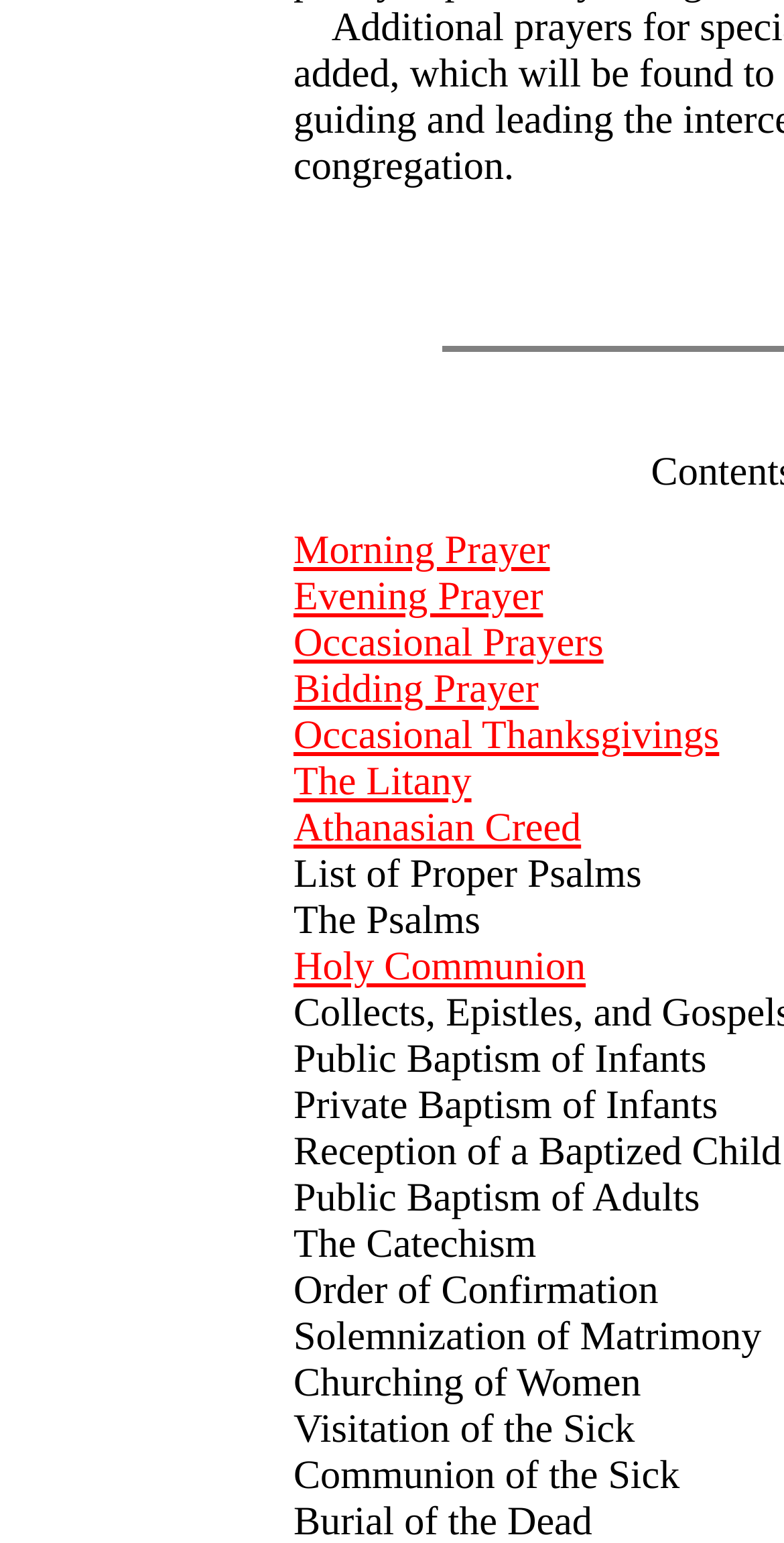Locate the bounding box coordinates of the element you need to click to accomplish the task described by this instruction: "access Solemnization of Matrimony".

[0.374, 0.853, 0.971, 0.881]